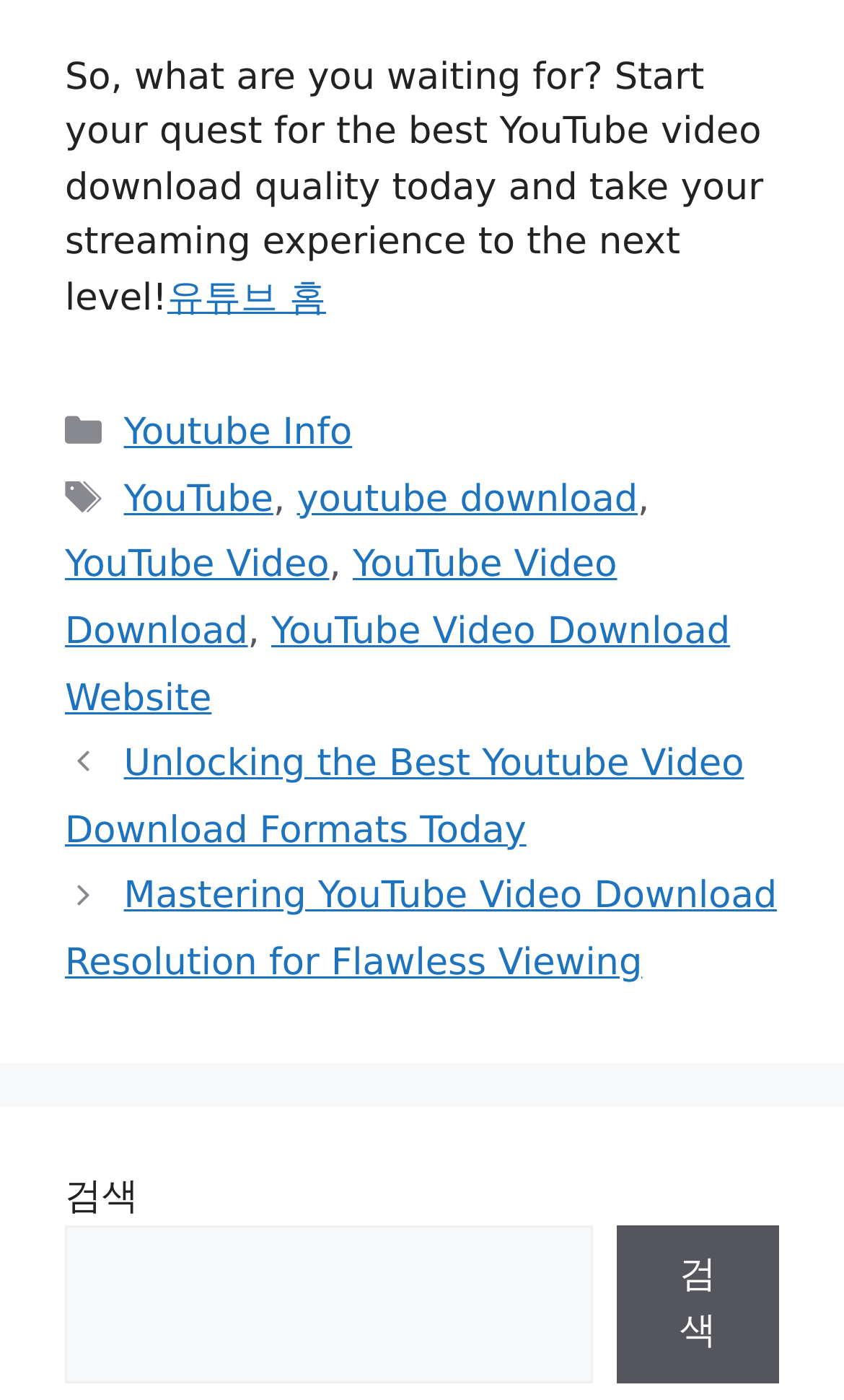Determine the bounding box coordinates for the element that should be clicked to follow this instruction: "Click on the '유튜브 홈' link". The coordinates should be given as four float numbers between 0 and 1, in the format [left, top, right, bottom].

[0.198, 0.198, 0.386, 0.229]